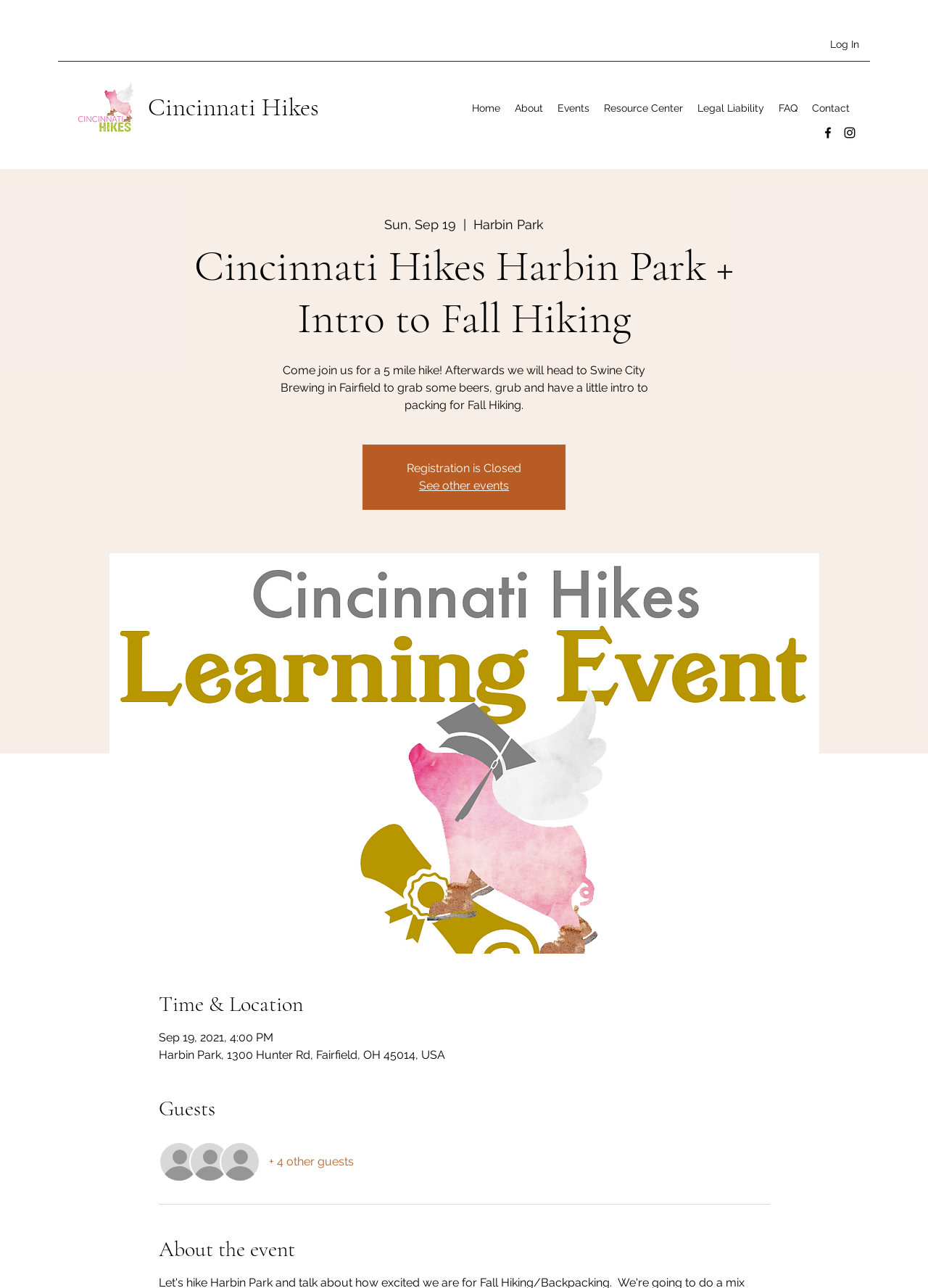Explain in detail what you observe on this webpage.

This webpage appears to be an event page for a hike organized by Cincinnati Hikes. At the top right corner, there is a "Log In" button. Below it, there is an image with a link to Adobe Post. On the top left, there is a link to the Cincinnati Hikes website. 

A navigation menu is located below the top section, with links to "Home", "About", "Events", "Resource Center", "Legal Liability", "FAQ", and "Contact". To the right of the navigation menu, there is a social bar with links to Facebook and Instagram, each accompanied by an image.

The main content of the page is divided into sections. The first section has a heading "Cincinnati Hikes Harbin Park + Intro to Fall Hiking" and a description of the event, which includes a 5-mile hike followed by a visit to Swine City Brewing in Fairfield. 

Below the description, there is a notice that "Registration is Closed". There is also a link to "See other events". A large image related to the event is displayed below.

The next section is labeled "Time & Location" and provides the date, time, and address of the event. 

The "Guests" section lists the attendees, with a link to view more guests. The final section is labeled "About the event", but its content is not specified.